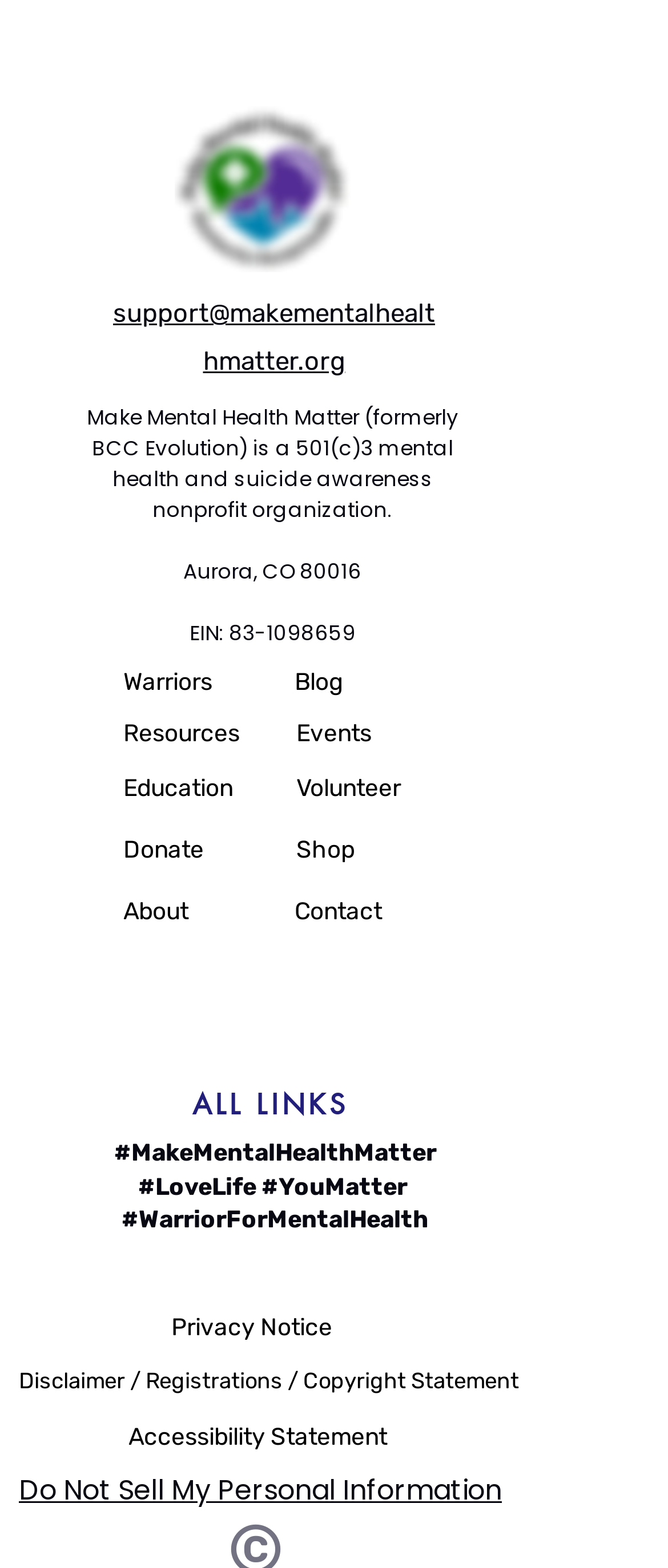Give the bounding box coordinates for the element described as: "Volunteer".

[0.444, 0.493, 0.649, 0.514]